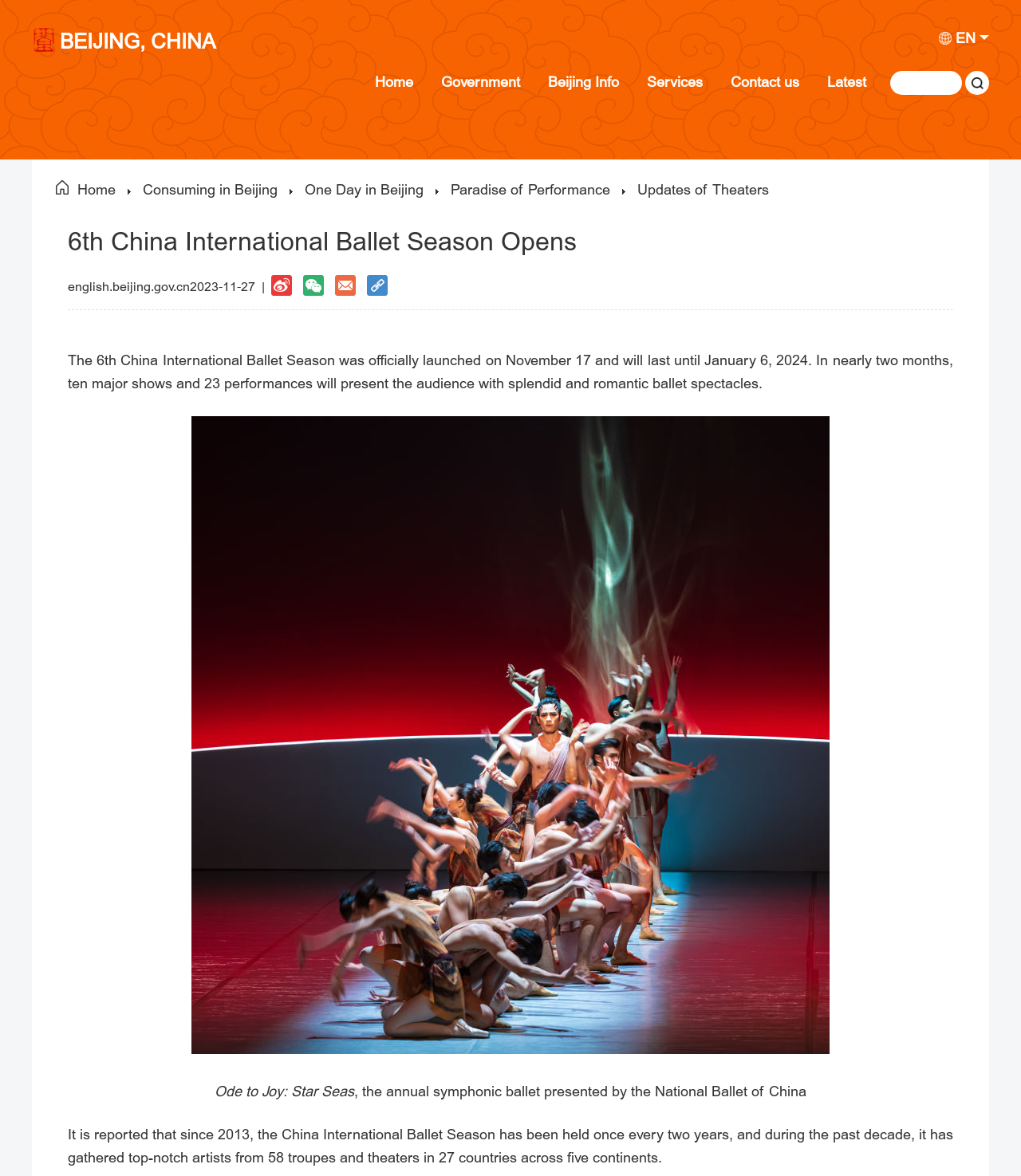Please specify the bounding box coordinates of the region to click in order to perform the following instruction: "Click on 'BEIJING, CHINA'".

[0.031, 0.027, 0.211, 0.052]